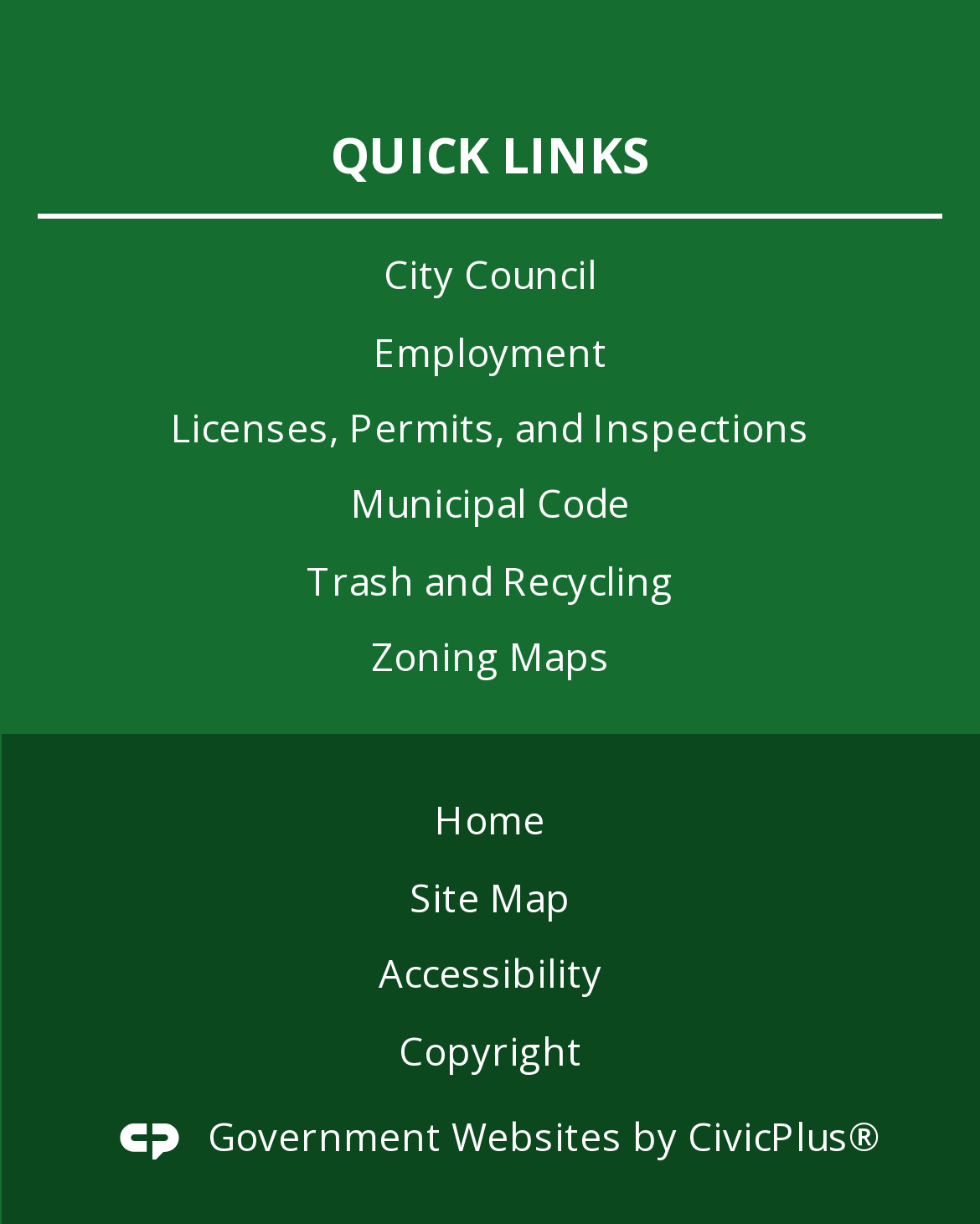Locate the coordinates of the bounding box for the clickable region that fulfills this instruction: "enable Google Translate".

[0.459, 0.945, 0.949, 0.999]